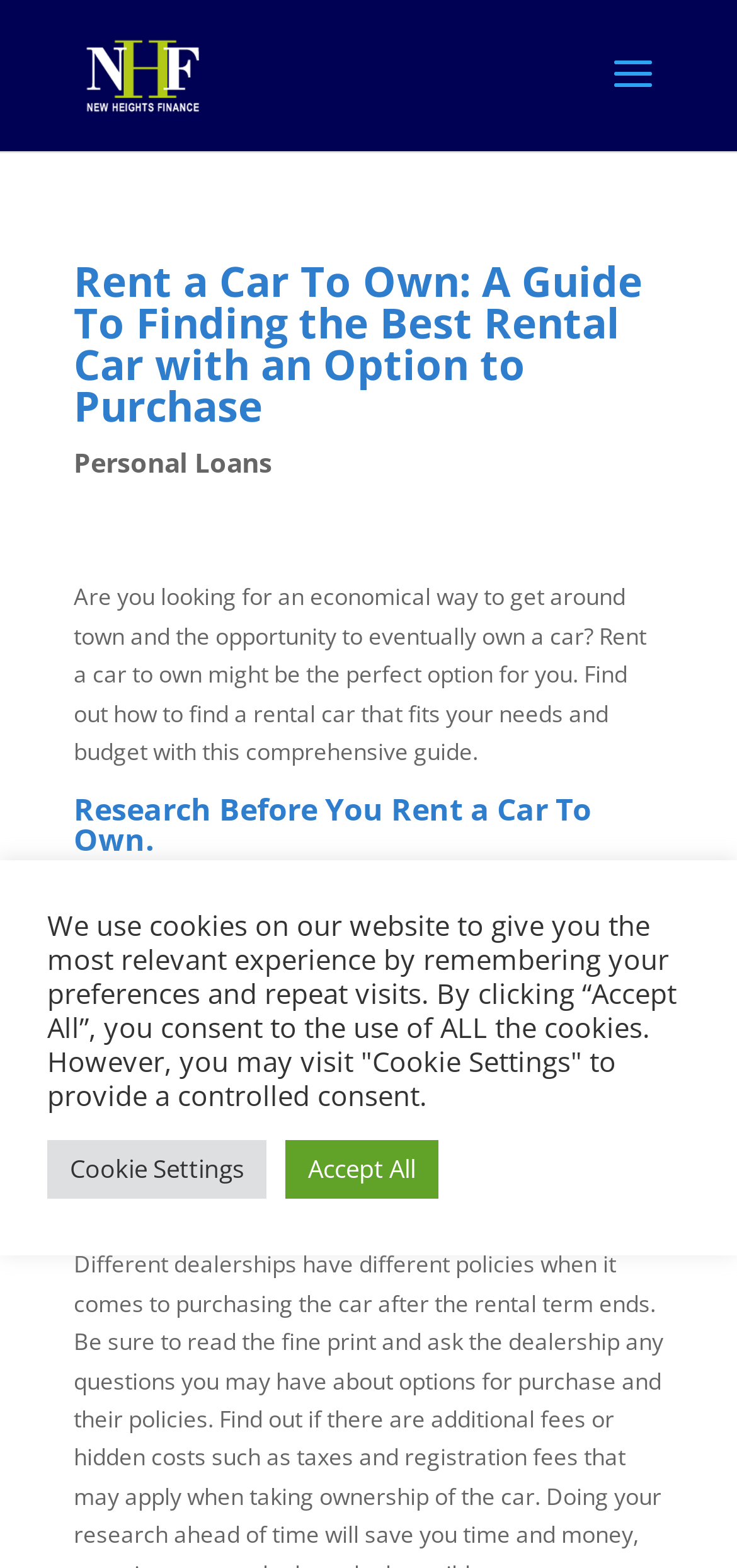Identify the bounding box coordinates for the UI element described as follows: alt="New Heights Finance". Use the format (top-left x, top-left y, bottom-right x, bottom-right y) and ensure all values are floating point numbers between 0 and 1.

[0.108, 0.036, 0.277, 0.057]